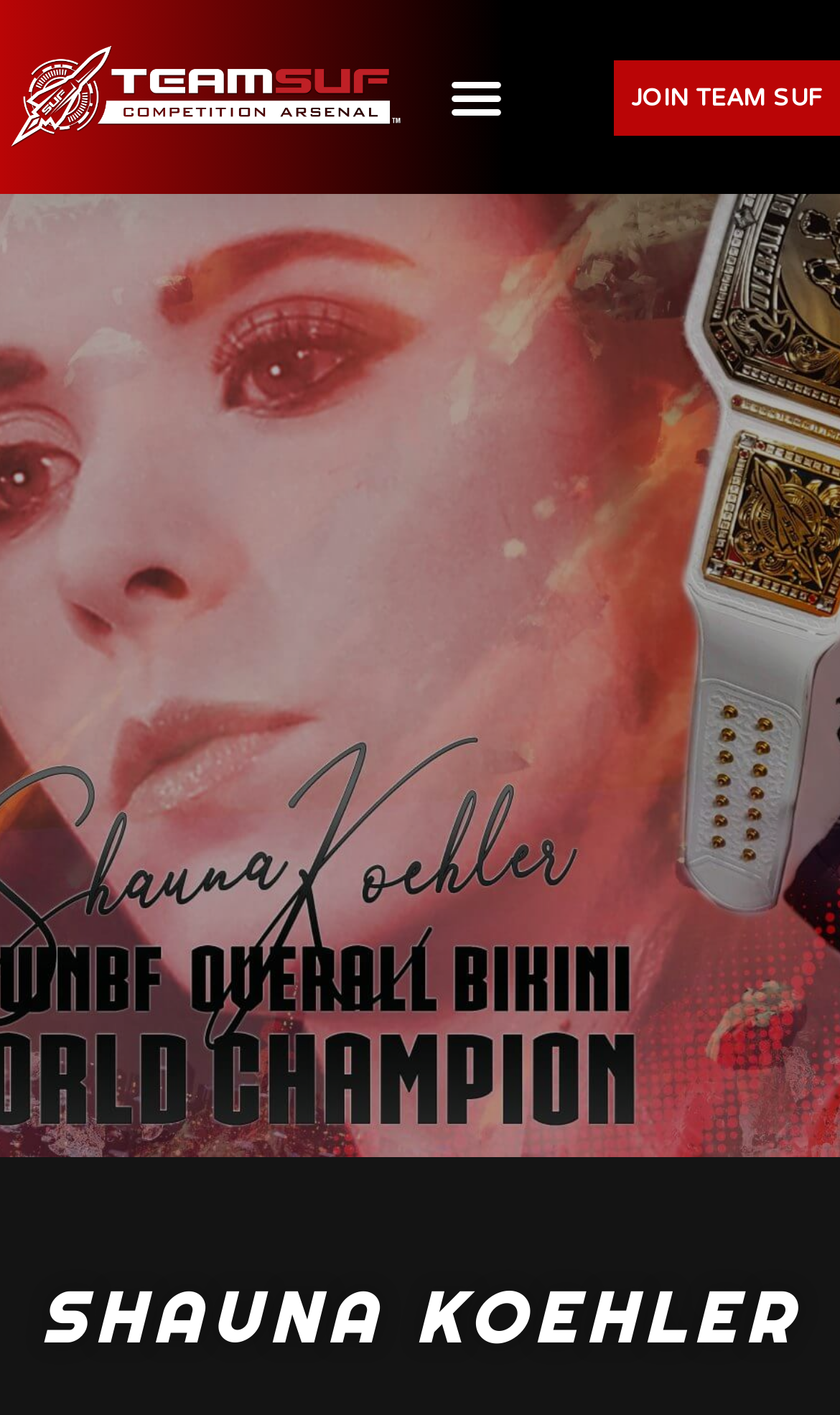Locate the bounding box of the UI element described by: "Menu" in the given webpage screenshot.

[0.519, 0.04, 0.615, 0.097]